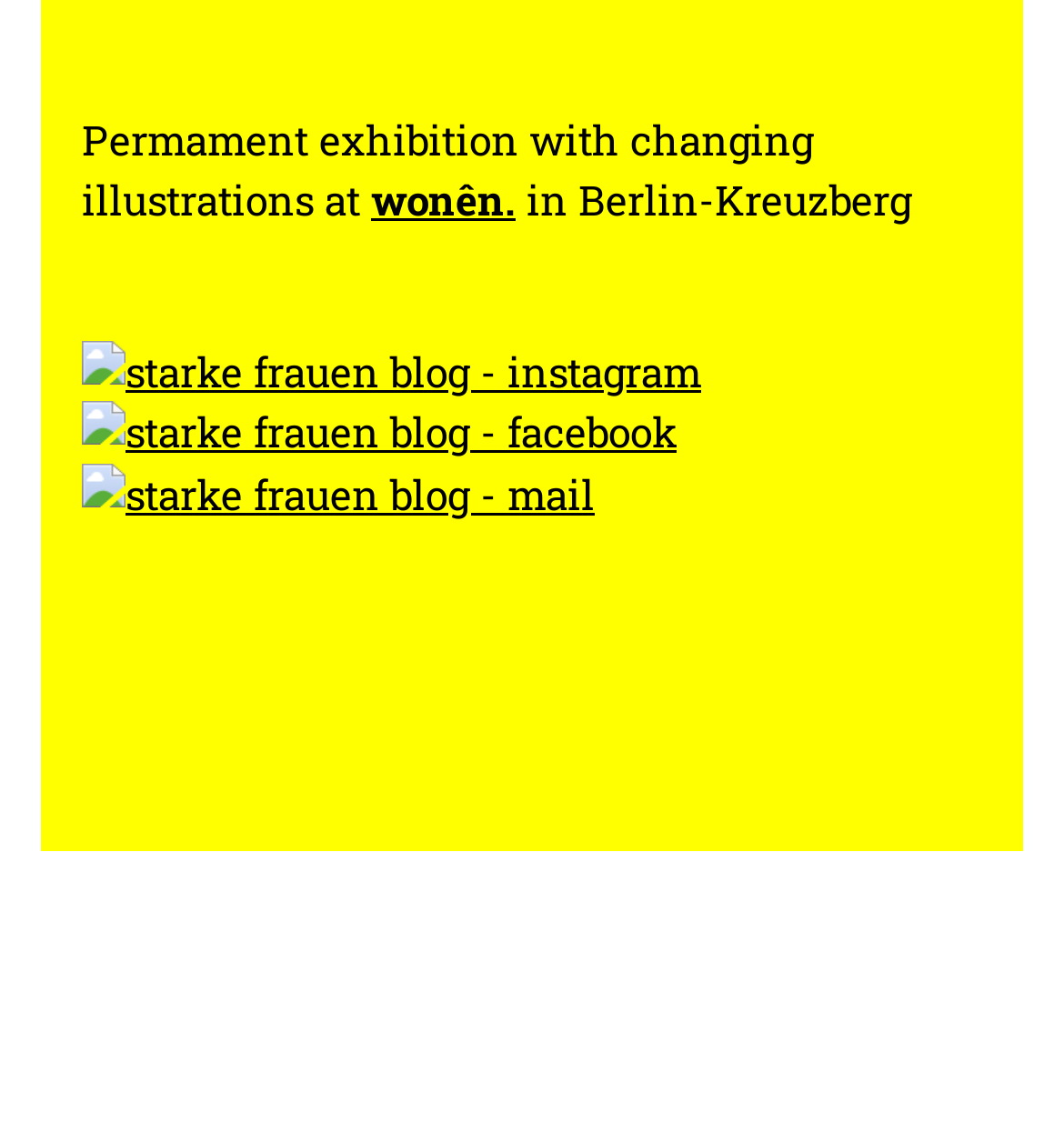What is the text preceding the 'wonên.' link?
Look at the image and provide a detailed response to the question.

The text preceding the 'wonên.' link can be determined by reading the StaticText element 'Permament exhibition with changing illustrations at' which is a sibling of the link element 'wonên.'.